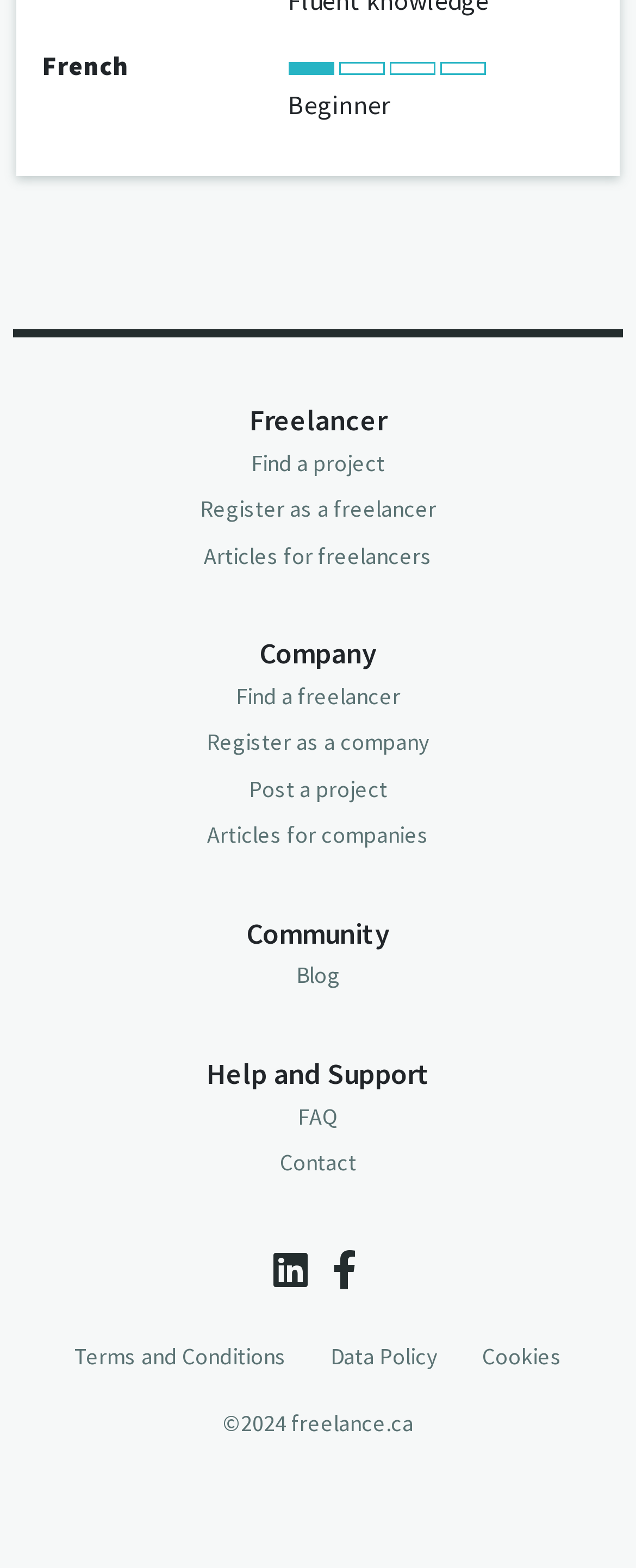Please identify the coordinates of the bounding box for the clickable region that will accomplish this instruction: "View FAQ".

[0.468, 0.702, 0.532, 0.721]